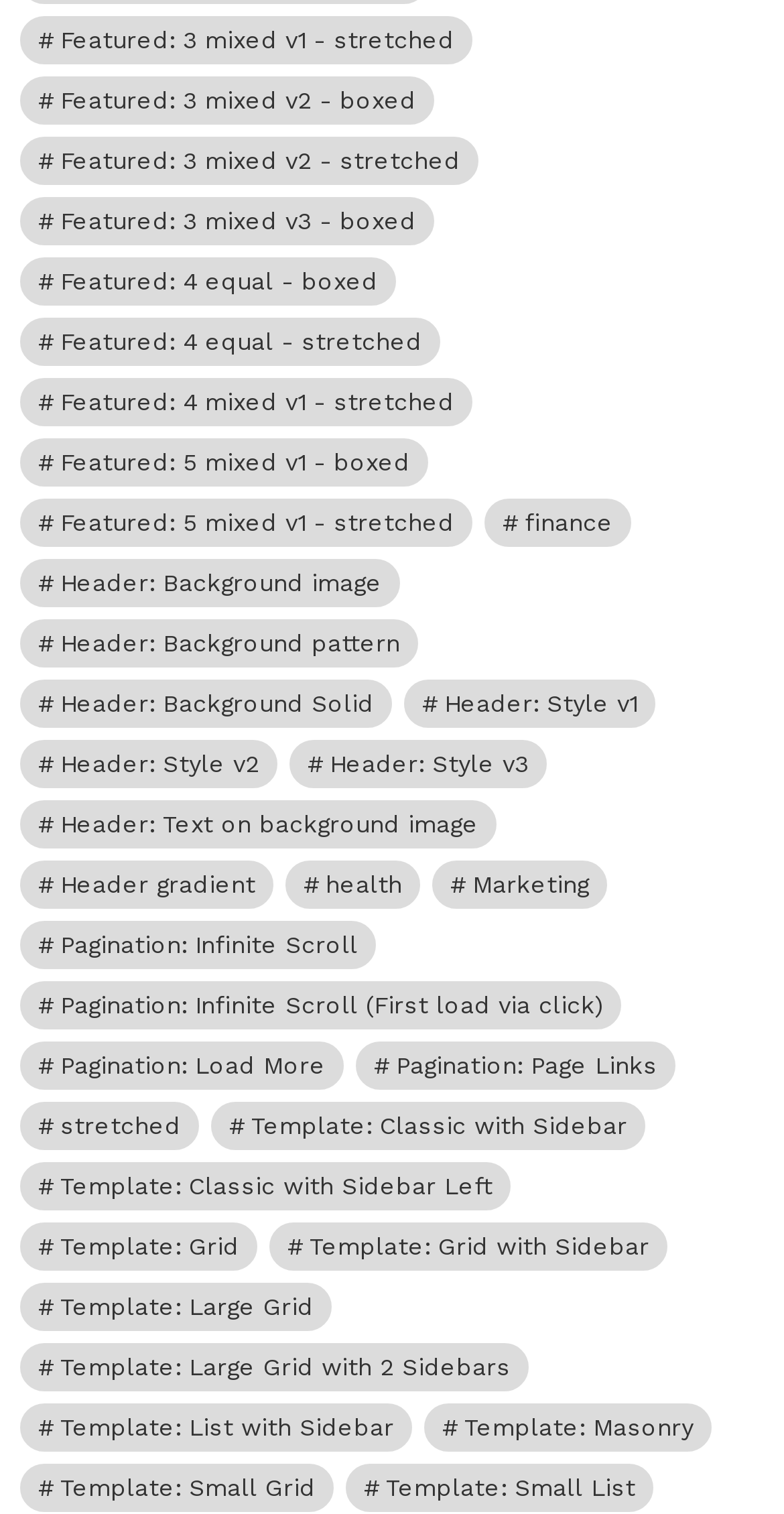What type of items are featured in the links?
Based on the content of the image, thoroughly explain and answer the question.

The links on the webpage feature various types of items, including mixed items, finance, health, marketing, and templates, which are categorized into different sections.